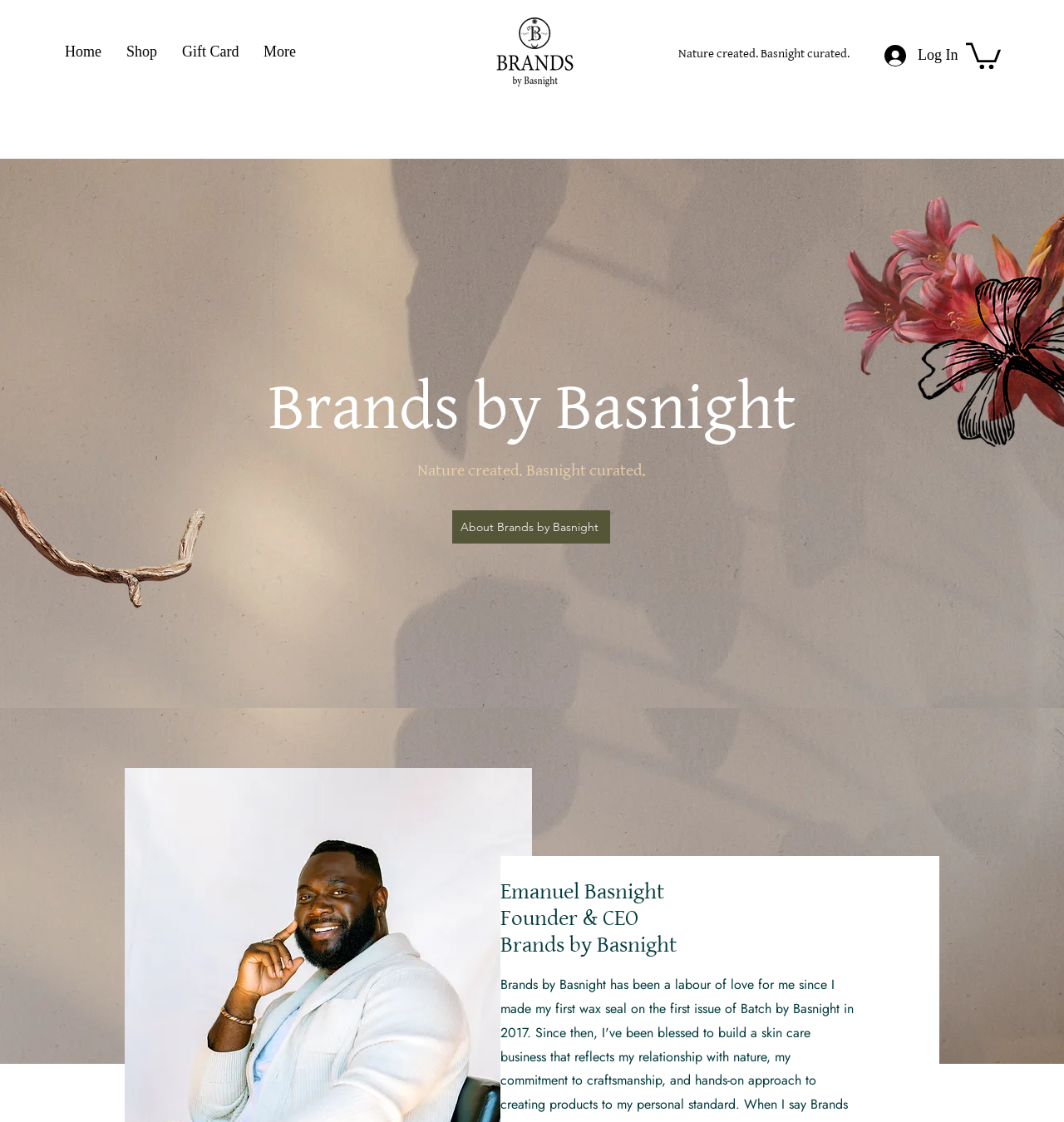Please provide a short answer using a single word or phrase for the question:
How many buttons are there at the top right corner?

2